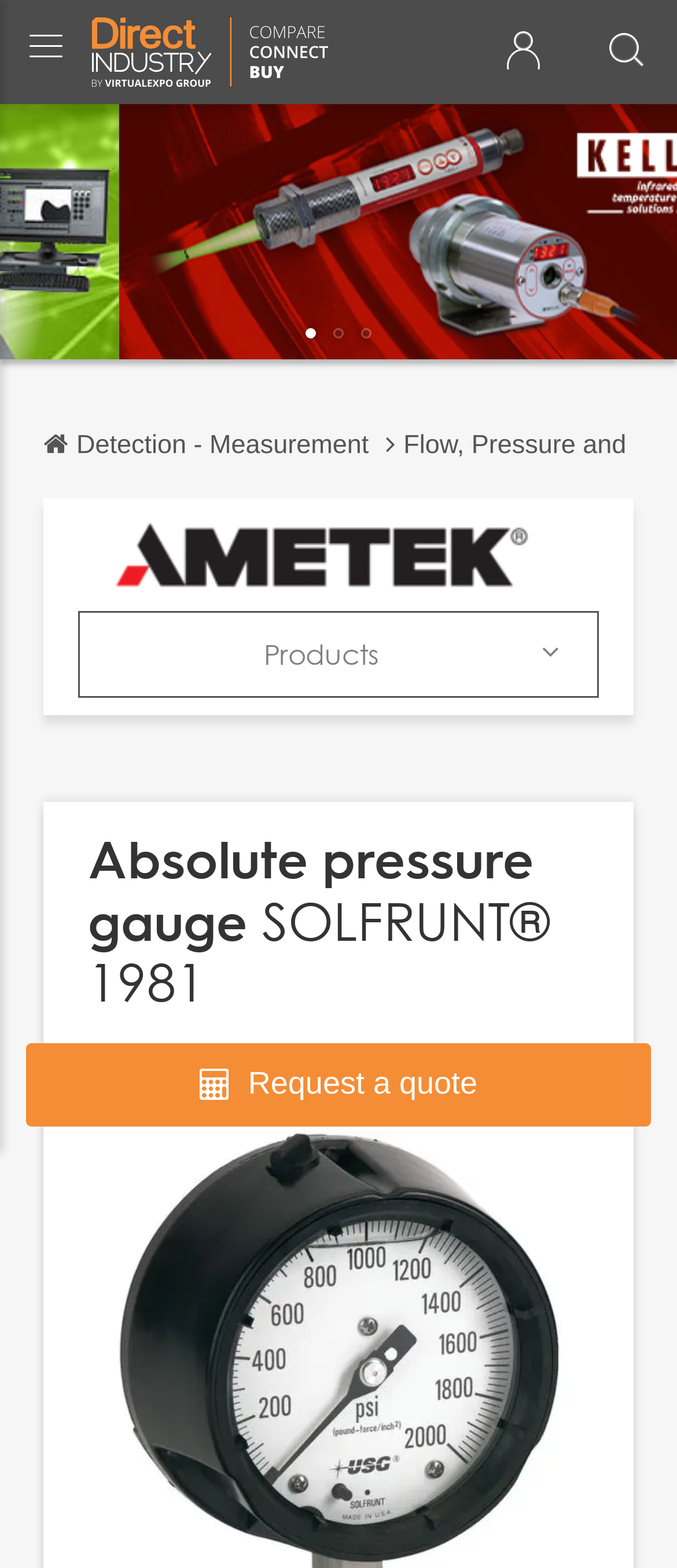Based on the visual content of the image, answer the question thoroughly: What is the product category of SOLFRUNT 1981?

The product name 'Absolute pressure gauge SOLFRUNT 1981' and the description 'analog / threaded / stainless steel' suggest that the product category of SOLFRUNT 1981 is an absolute pressure gauge.